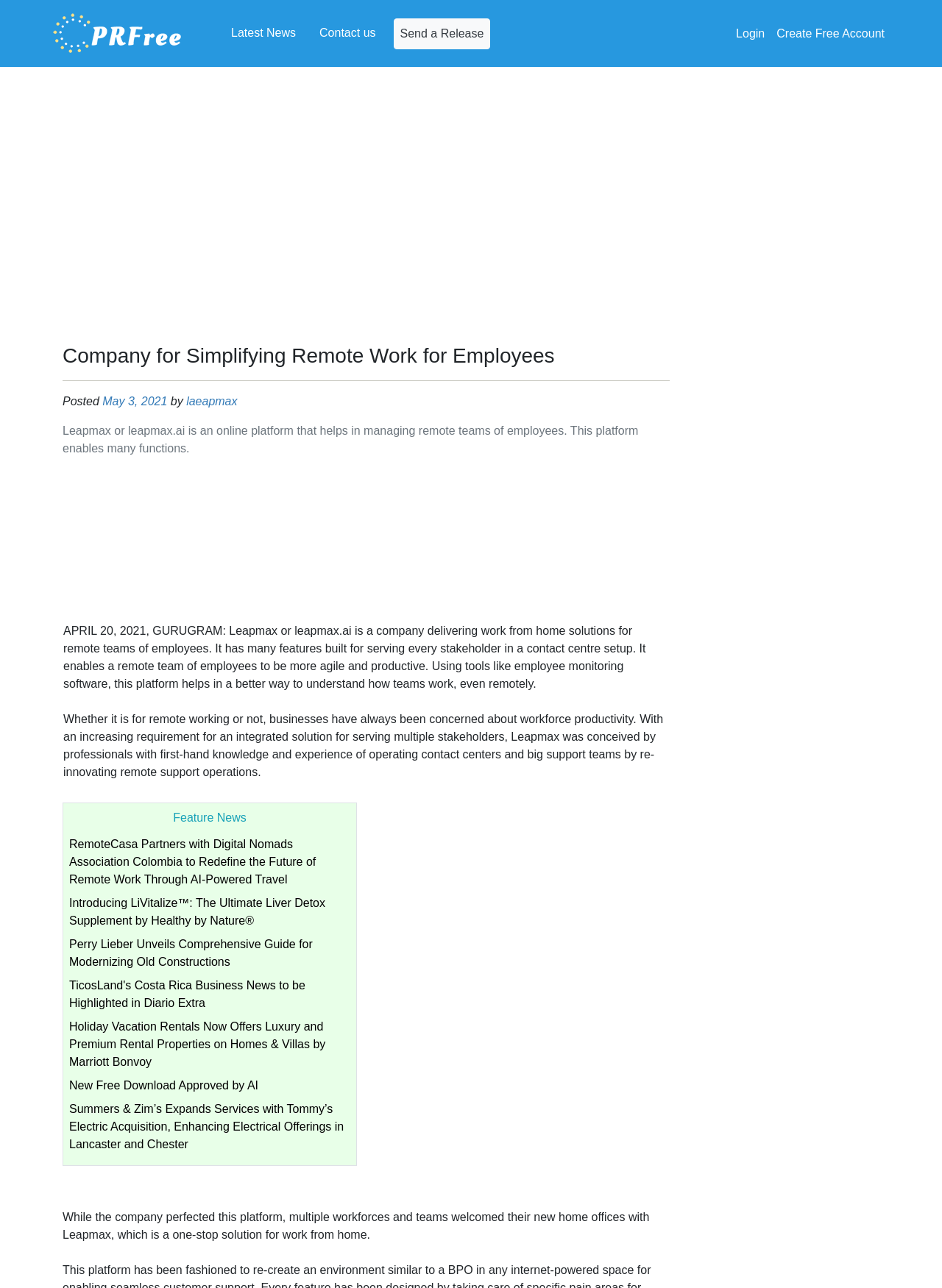Please provide a short answer using a single word or phrase for the question:
What is the main feature of Leapmax?

Employee monitoring